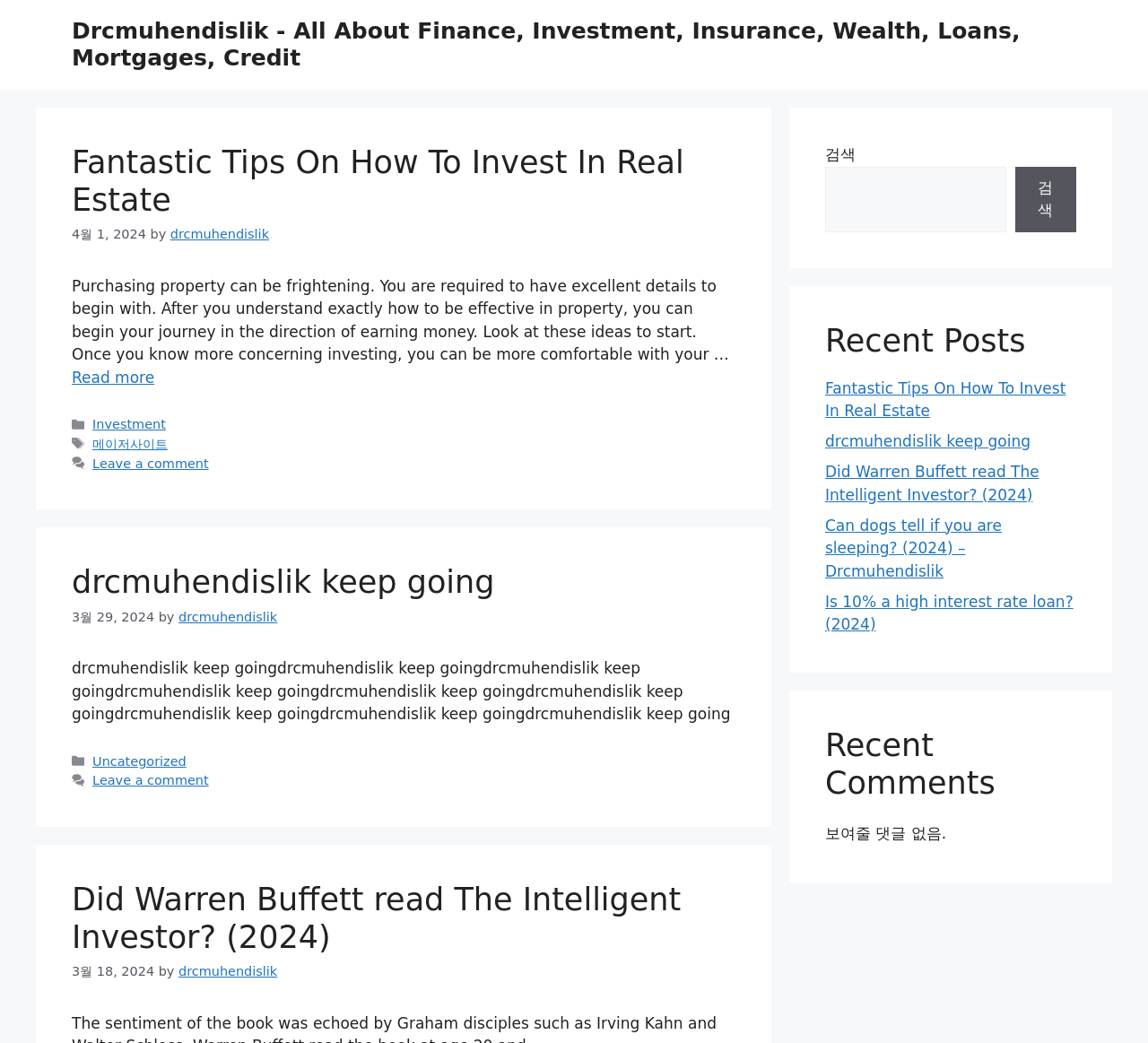Determine the bounding box coordinates of the clickable element to achieve the following action: 'Enter email address'. Provide the coordinates as four float values between 0 and 1, formatted as [left, top, right, bottom].

None